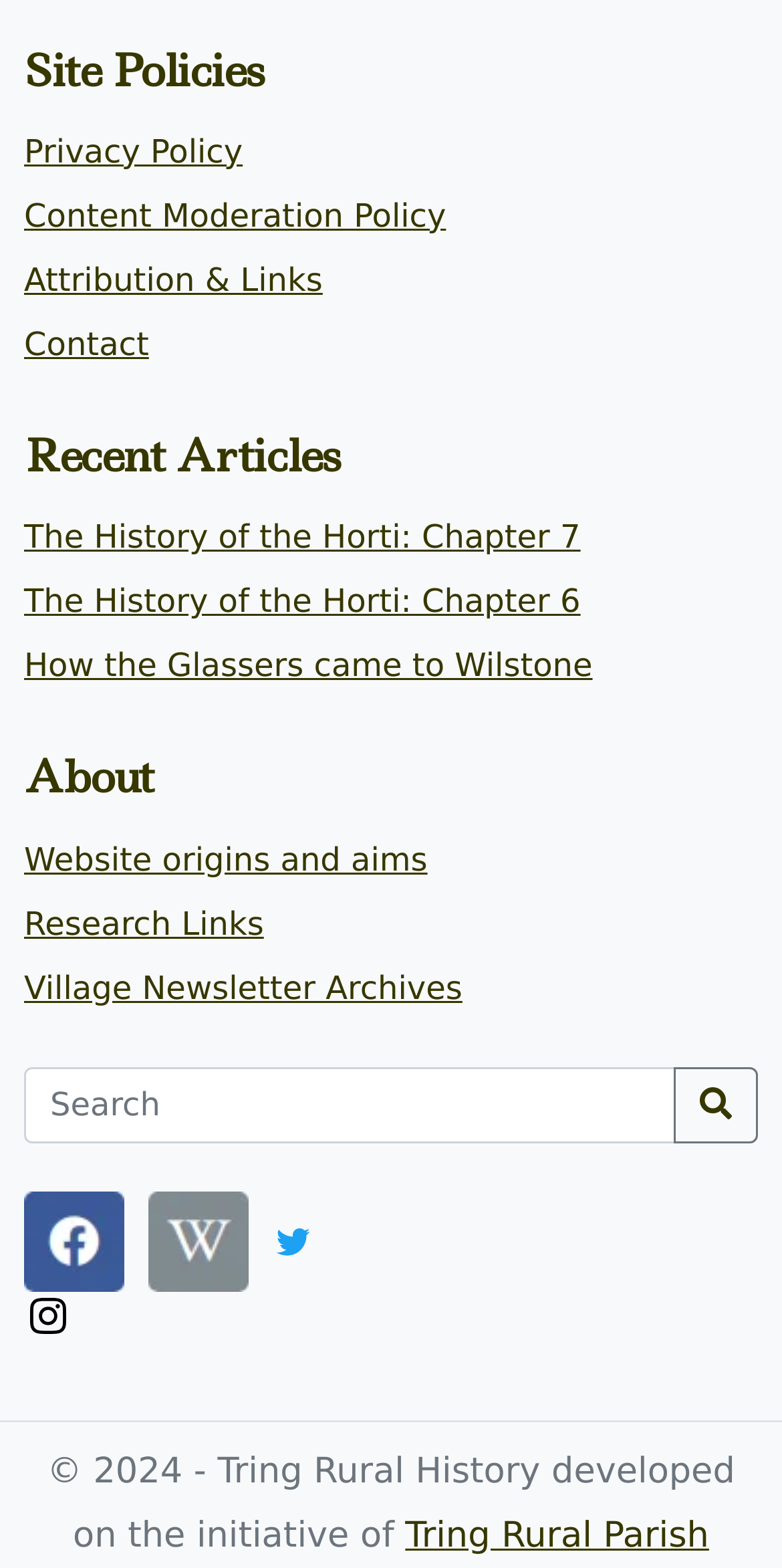Find the bounding box coordinates of the clickable area that will achieve the following instruction: "Learn about the website origins".

[0.031, 0.535, 0.547, 0.56]